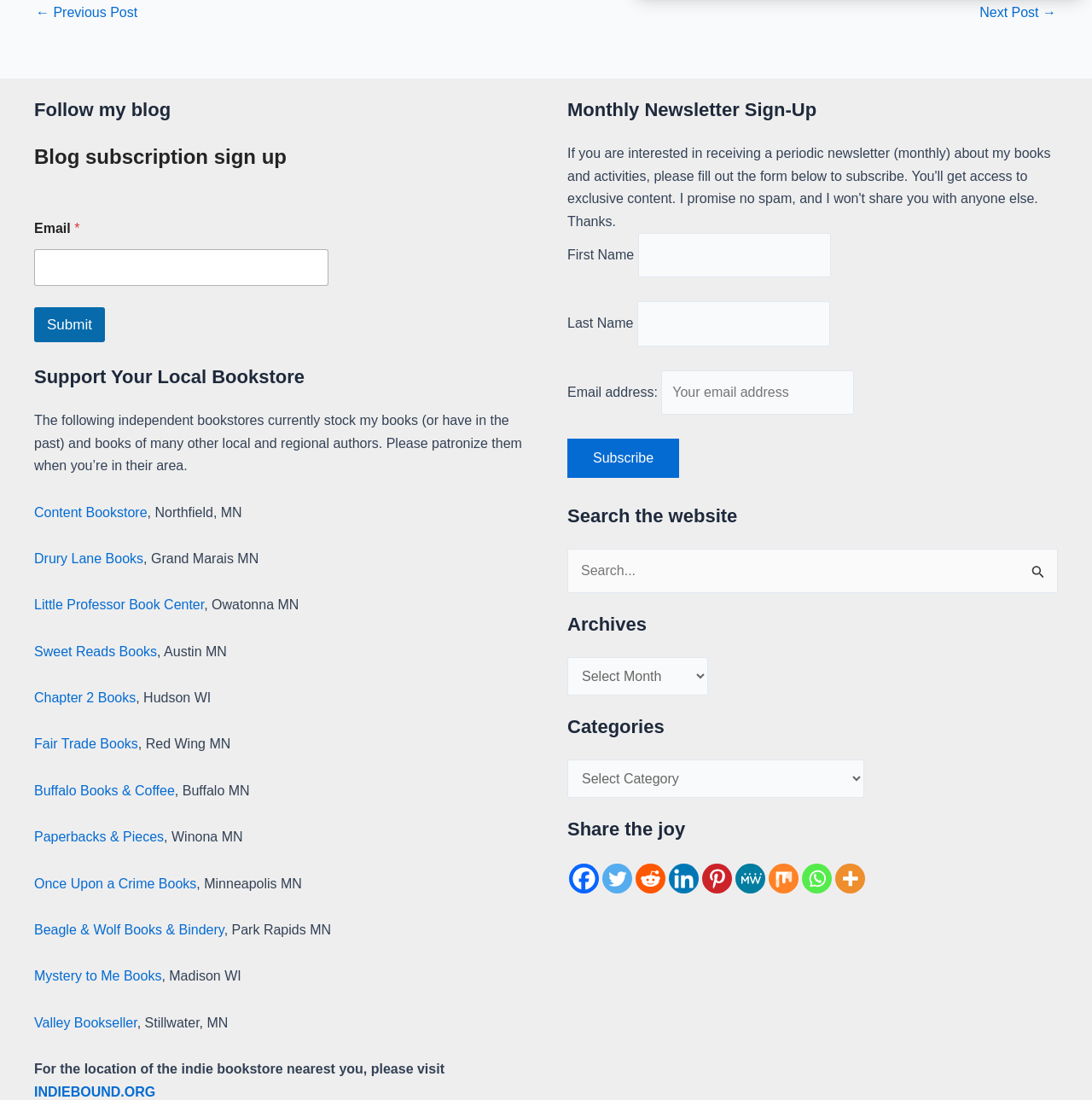How many social media platforms are listed in the 'Share the joy' section?
Please use the image to provide an in-depth answer to the question.

The 'Share the joy' section is located in the footer of the webpage and contains links to various social media platforms. There are 9 social media platforms listed, including Facebook, Twitter, Reddit, and others.